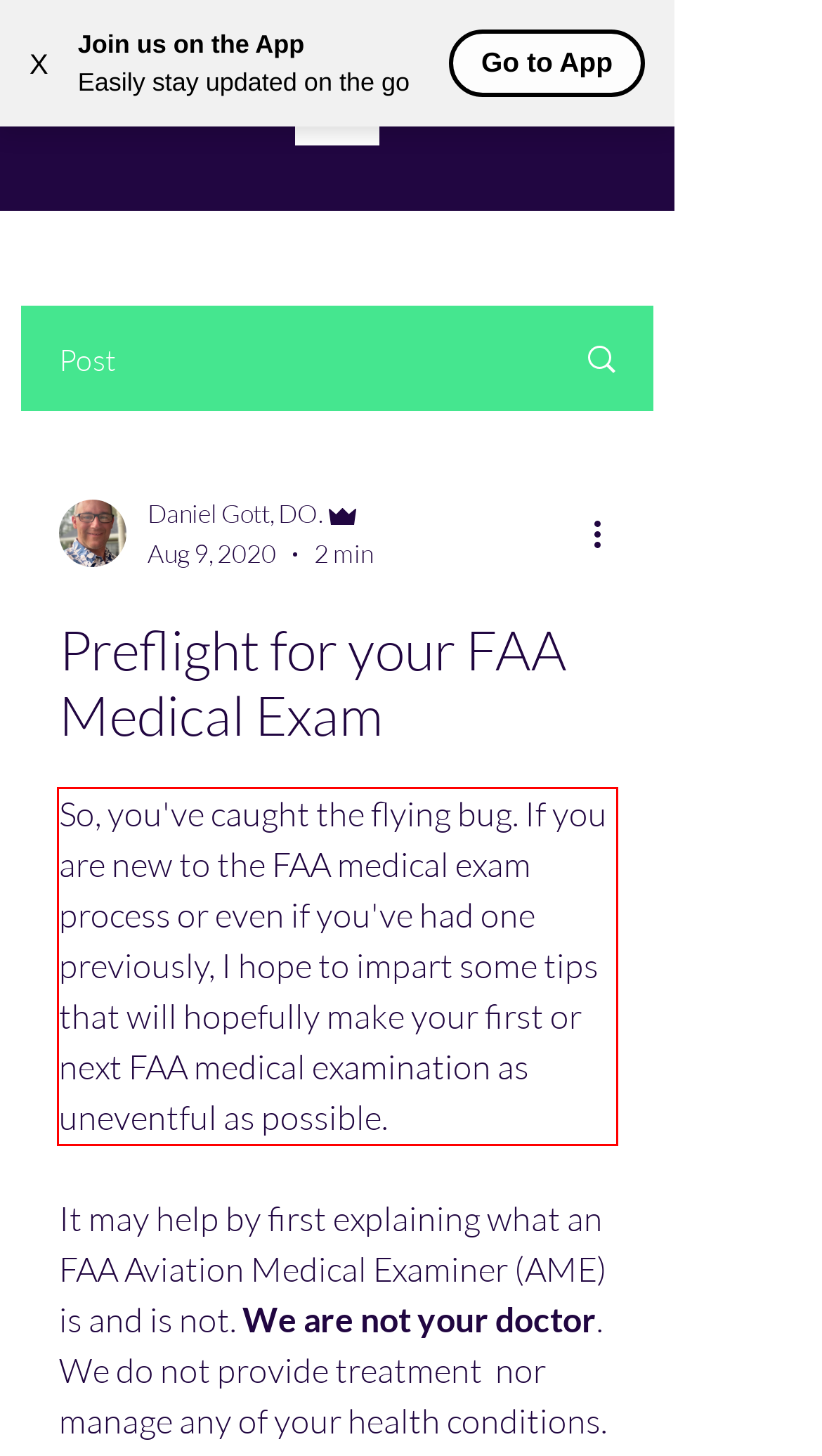Given the screenshot of a webpage, identify the red rectangle bounding box and recognize the text content inside it, generating the extracted text.

So, you've caught the flying bug. If you are new to the FAA medical exam process or even if you've had one previously, I hope to impart some tips that will hopefully make your first or next FAA medical examination as uneventful as possible.